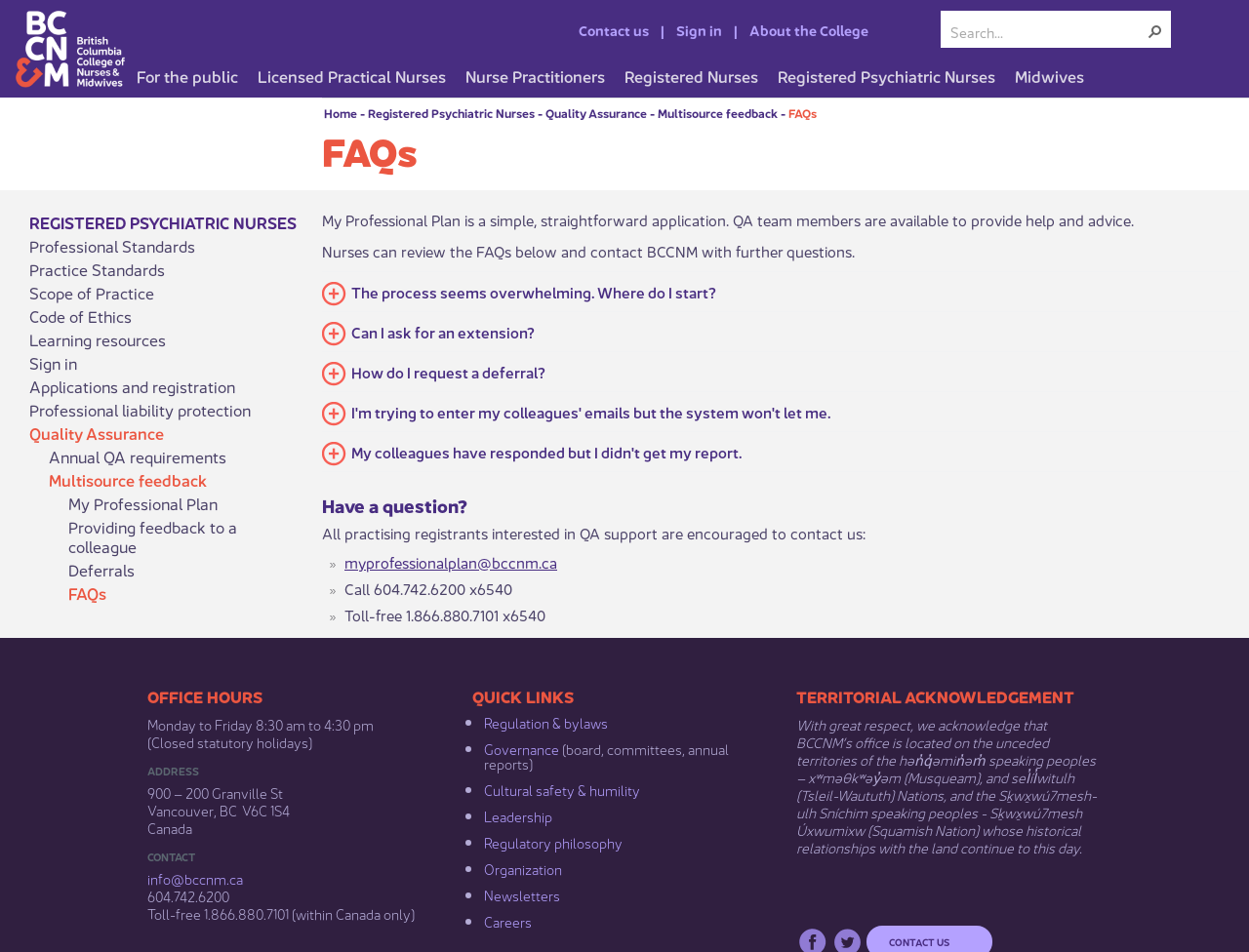How can I contact the college?
Based on the screenshot, give a detailed explanation to answer the question.

The contact information can be found in the 'CONTACT' section near the bottom of the webpage, which provides an email address and two phone numbers, including a toll-free number for callers within Canada.